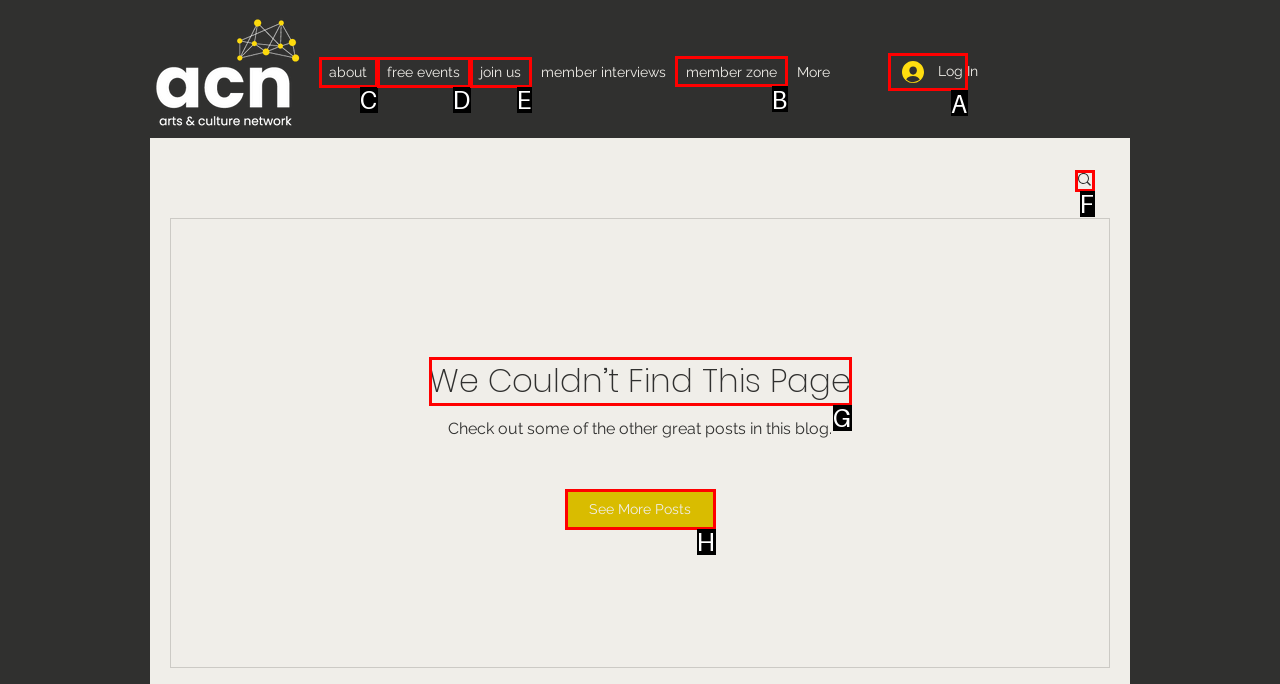Identify which HTML element to click to fulfill the following task: go to member zone. Provide your response using the letter of the correct choice.

B